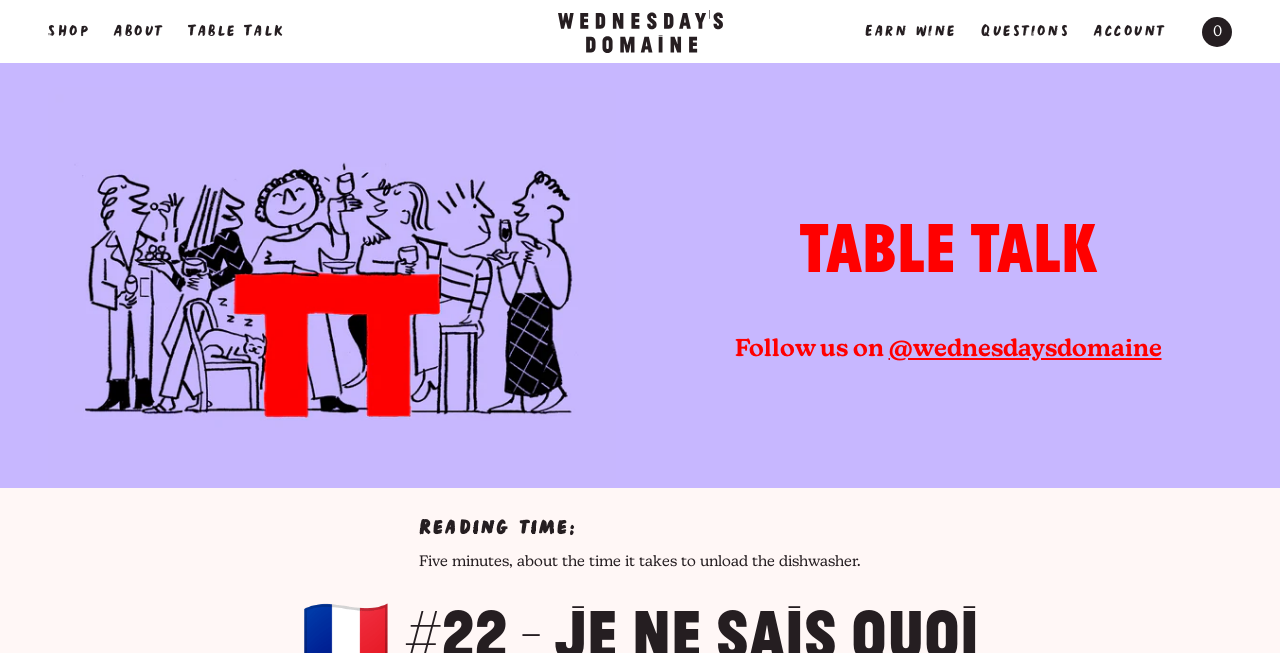How many items are in the cart?
Please ensure your answer to the question is detailed and covers all necessary aspects.

I found the answer by looking at the link element with the text 'Cart 0 items' which indicates that there are no items in the cart.